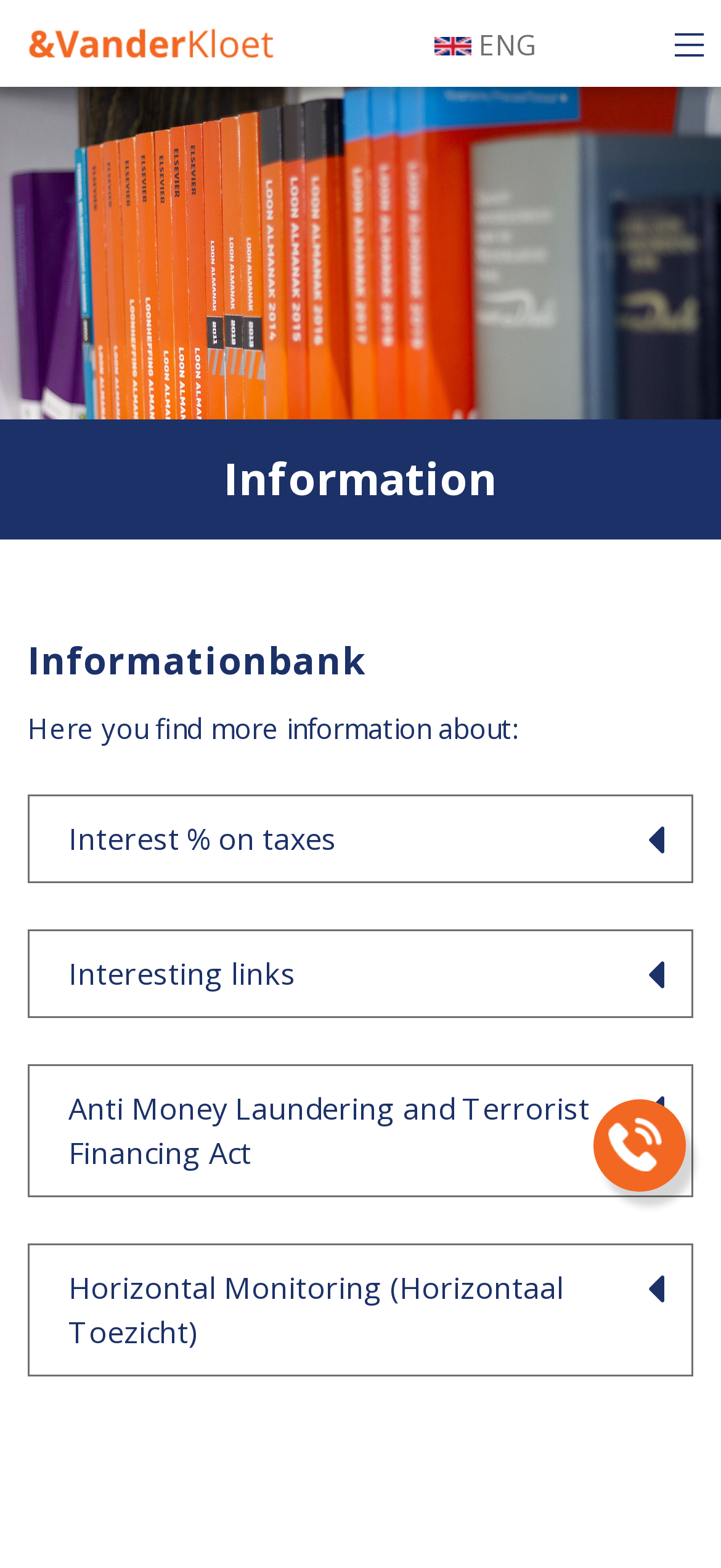Using the information in the image, give a detailed answer to the following question: What is the last information category?

I looked at the list of information categories under the 'Informationbank' section and found that the last one is 'Horizontal Monitoring (Horizontaal Toezicht)'.